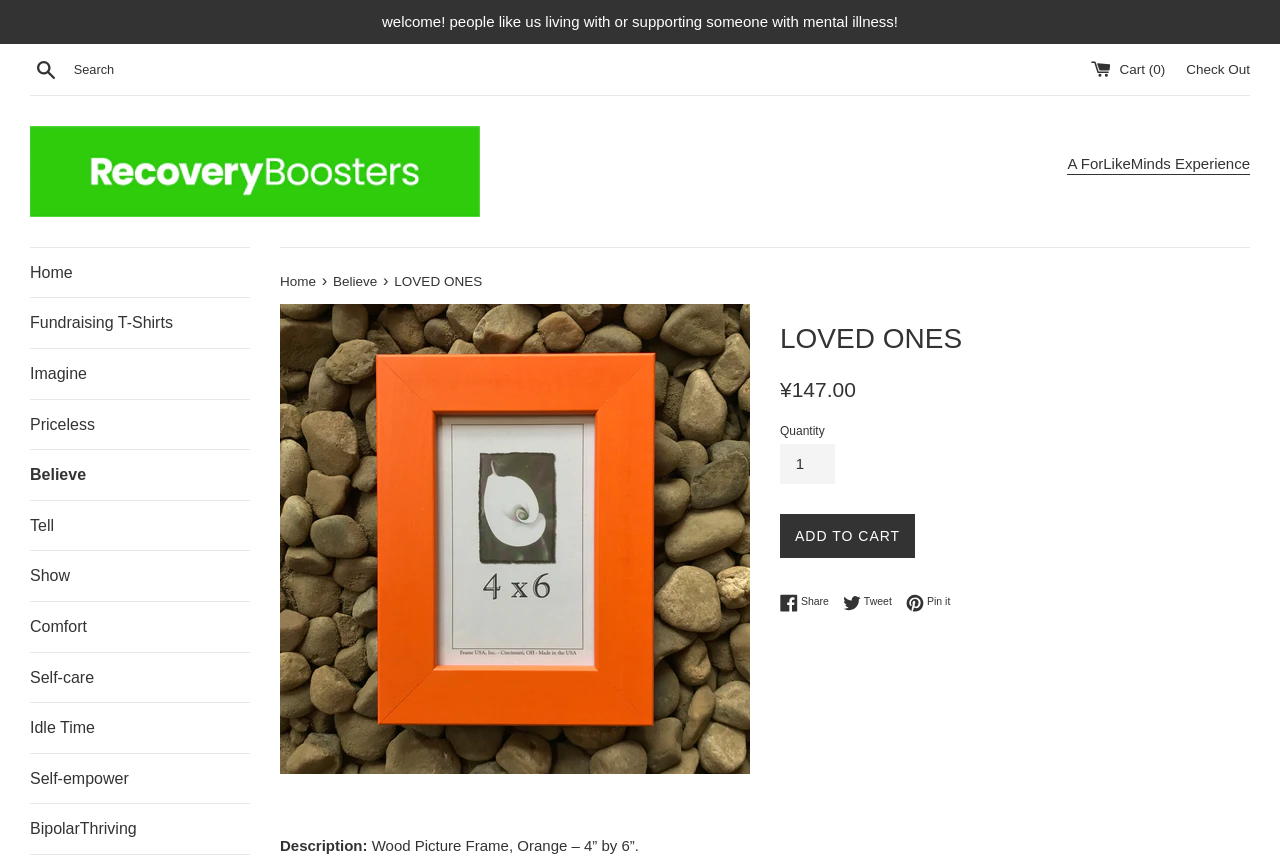Please identify the bounding box coordinates of the clickable element to fulfill the following instruction: "Click on the 'http://www.examscert.com/98-366.html' link". The coordinates should be four float numbers between 0 and 1, i.e., [left, top, right, bottom].

None